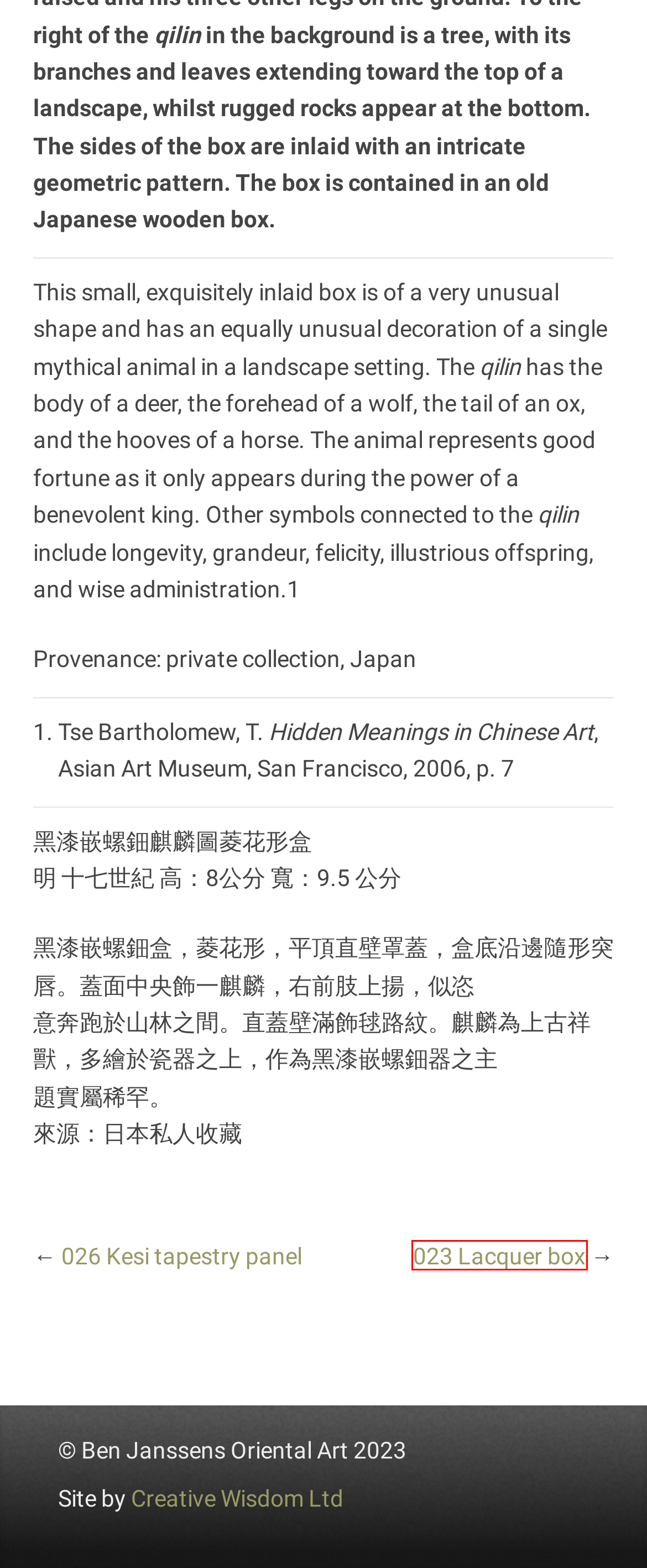A screenshot of a webpage is given, marked with a red bounding box around a UI element. Please select the most appropriate webpage description that fits the new page after clicking the highlighted element. Here are the candidates:
A. Asian Art in London 2019 - Ben Janssens Oriental Art
B. TEFAF Maastricht 2023 - Ben Janssens Oriental Art
C. TEFAF 2018 Chinease and Asian Art - Ben Janssens Oriental Art
D. 026 Kesi tapestry panel - Ben Janssens Oriental Art
E. 023 Lacquer box - Ben Janssens Oriental Art
F. THE NING ZHOU ZHAI COLLECTION - Ben Janssens Oriental Art
G. Sacred to Profane - 5000 years of Asian Art - Ben Janssens Oriental Art
H. Japanese Art - Ben Janssens Oriental Art

E